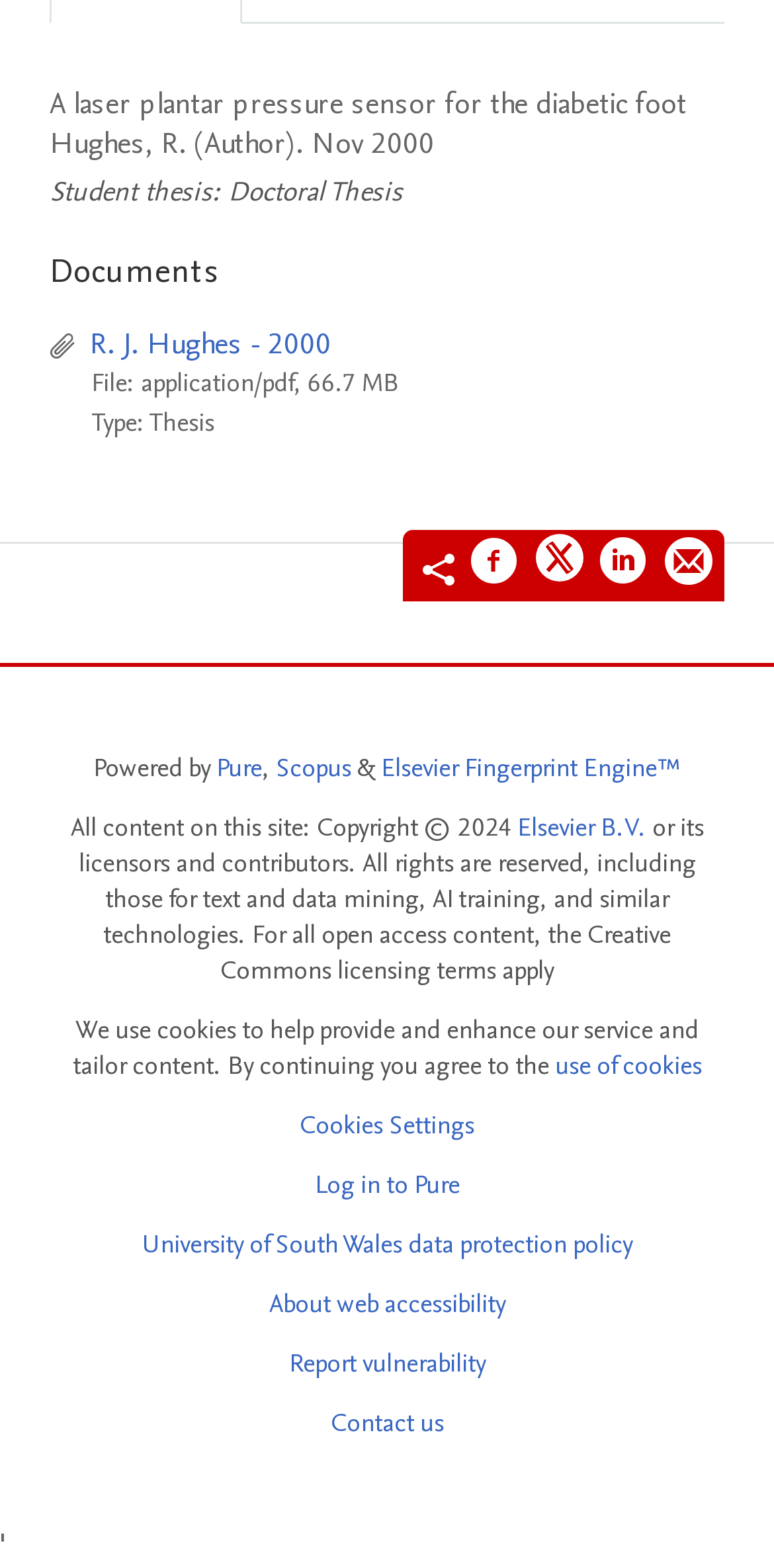Provide the bounding box coordinates for the area that should be clicked to complete the instruction: "View the thesis".

[0.295, 0.111, 0.521, 0.135]